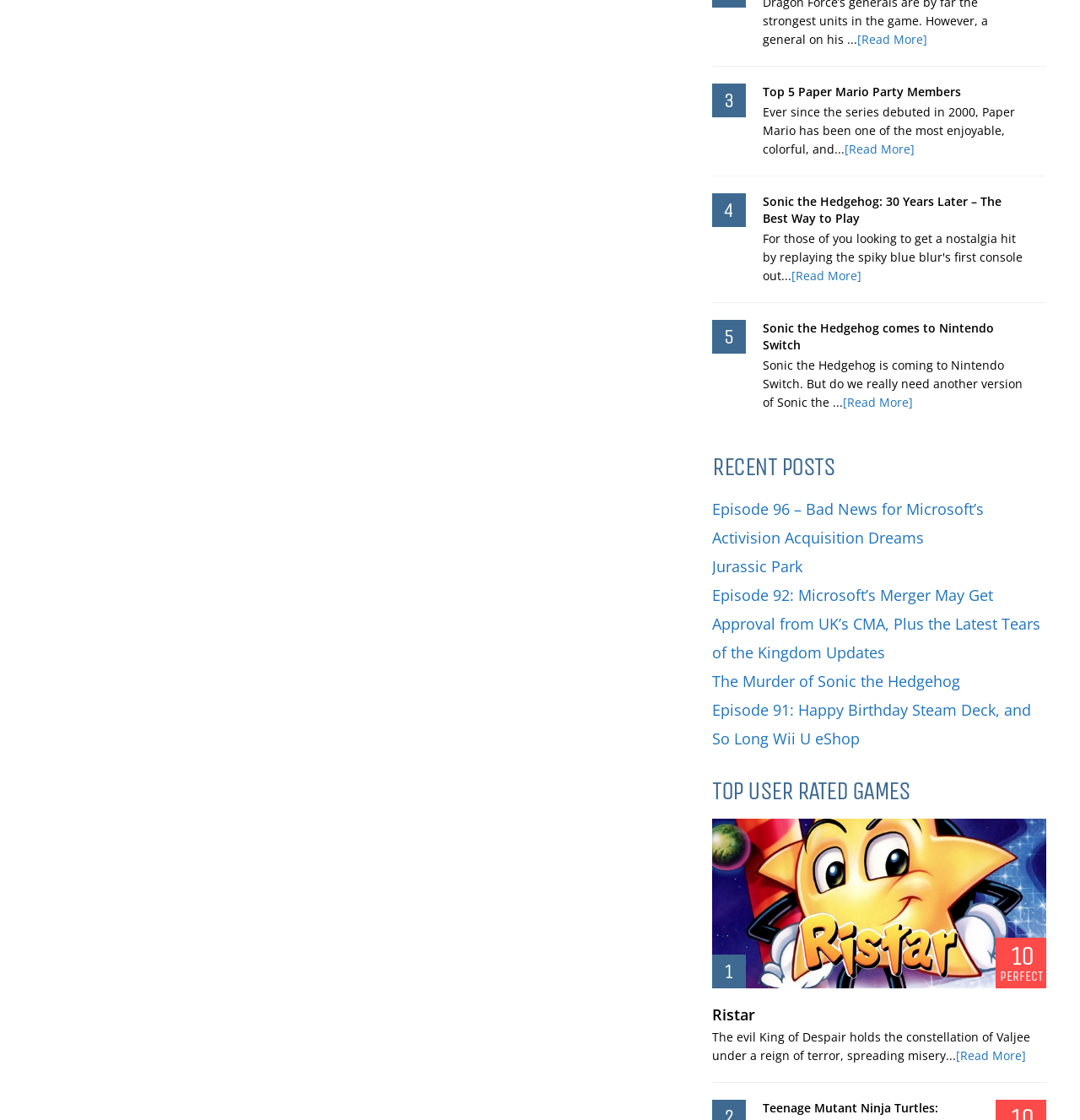Identify the bounding box coordinates of the clickable region necessary to fulfill the following instruction: "Read more about Top 5 Paper Mario Party Members". The bounding box coordinates should be four float numbers between 0 and 1, i.e., [left, top, right, bottom].

[0.706, 0.074, 0.89, 0.089]